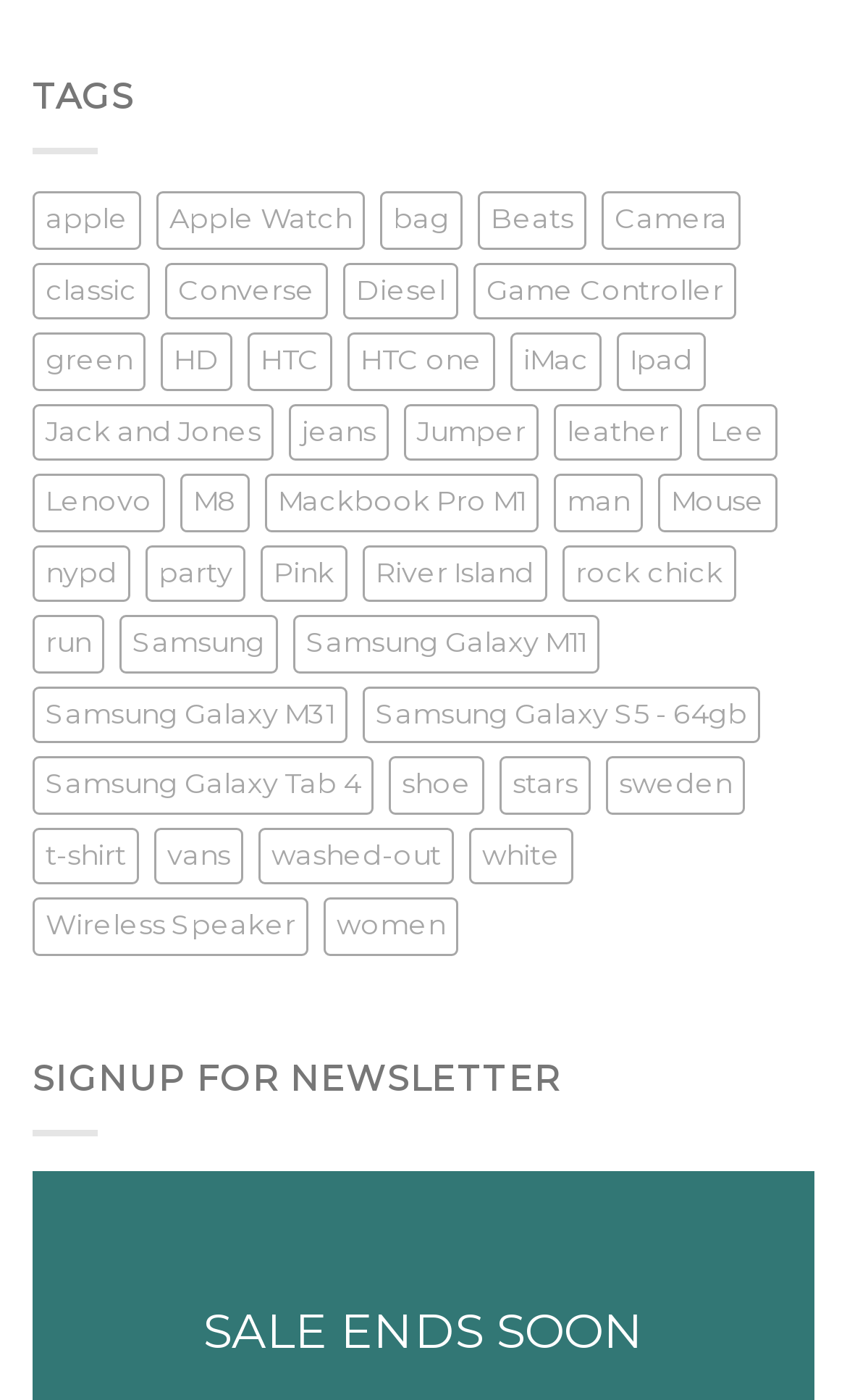Determine the bounding box for the UI element that matches this description: "customers bought $1.9 million".

None